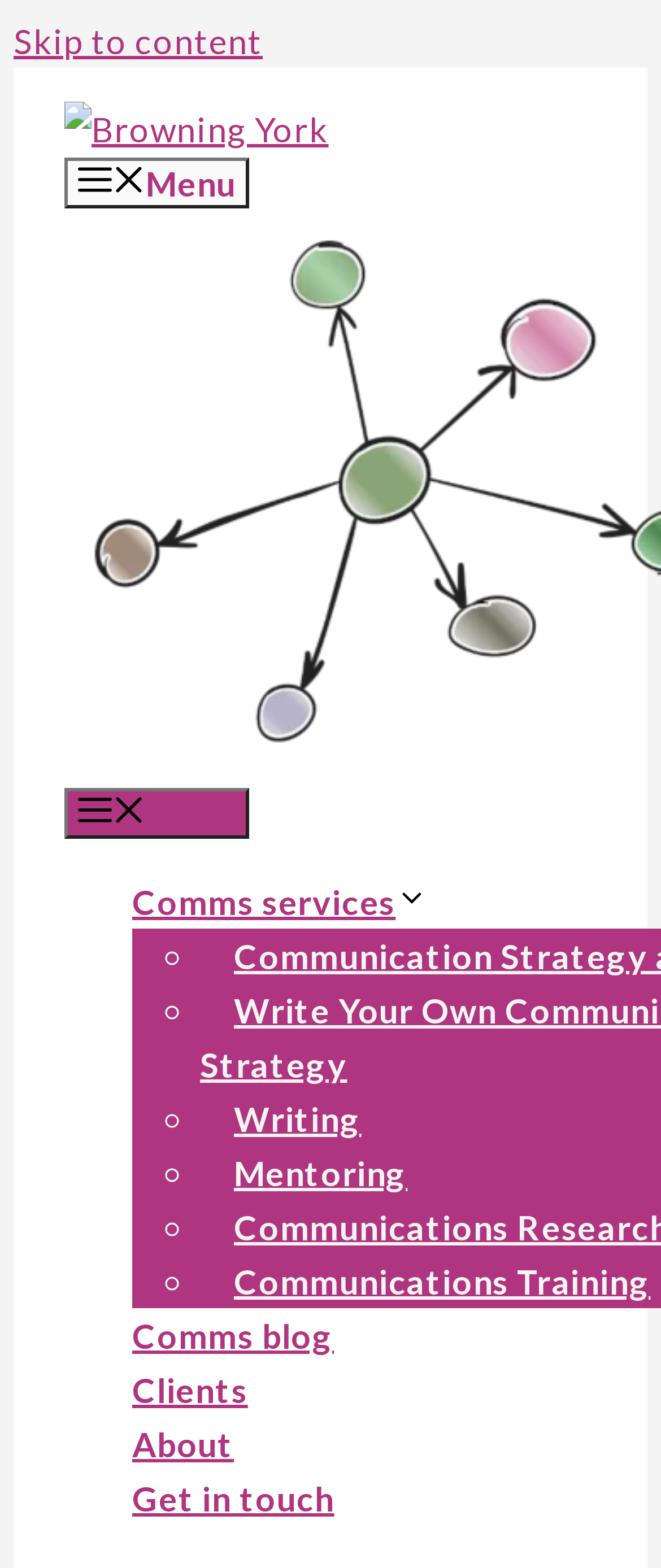Pinpoint the bounding box coordinates of the area that should be clicked to complete the following instruction: "Toggle the 'Menu'". The coordinates must be given as four float numbers between 0 and 1, i.e., [left, top, right, bottom].

[0.097, 0.101, 0.378, 0.133]